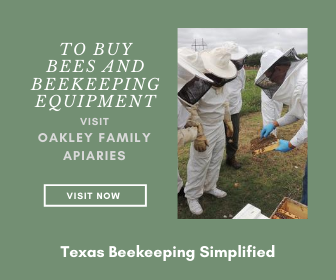What is the background of the image?
Using the image as a reference, answer the question in detail.

The caption states that the background highlights a natural outdoor setting, indicating a hands-on approach to managing bee colonies, which suggests that the background is a natural outdoor environment.